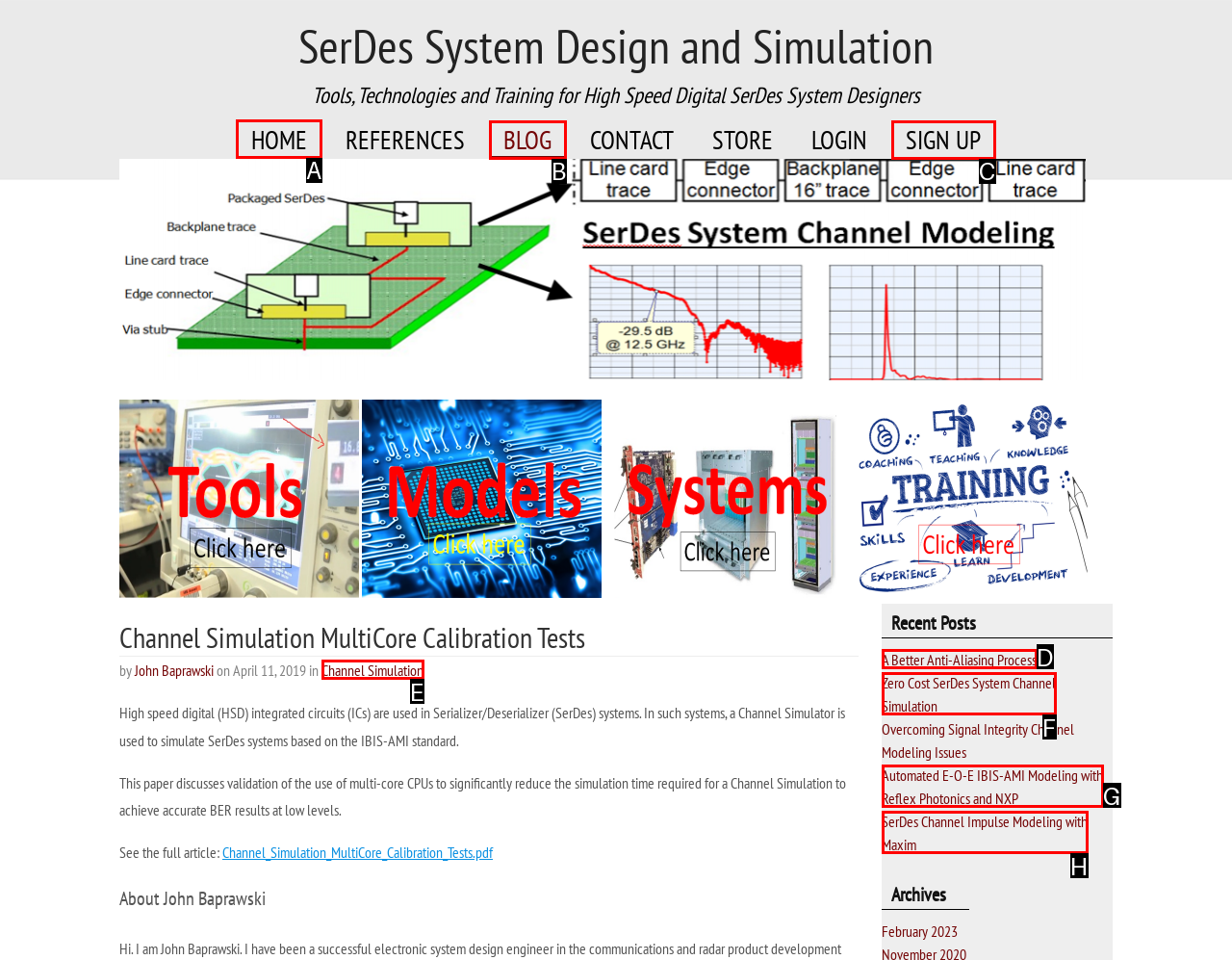Choose the HTML element that needs to be clicked for the given task: go to home page Respond by giving the letter of the chosen option.

A